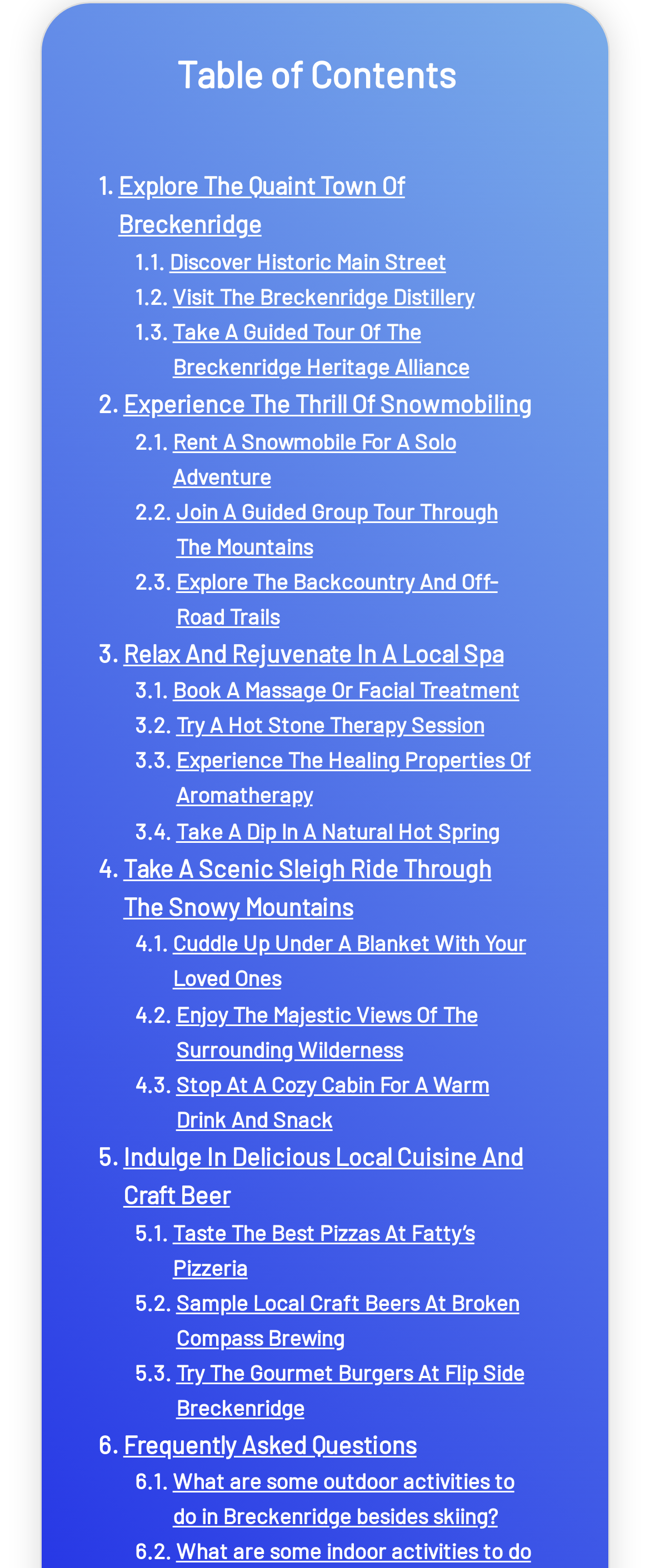Calculate the bounding box coordinates of the UI element given the description: "Frequently Asked Questions".

[0.151, 0.909, 0.641, 0.934]